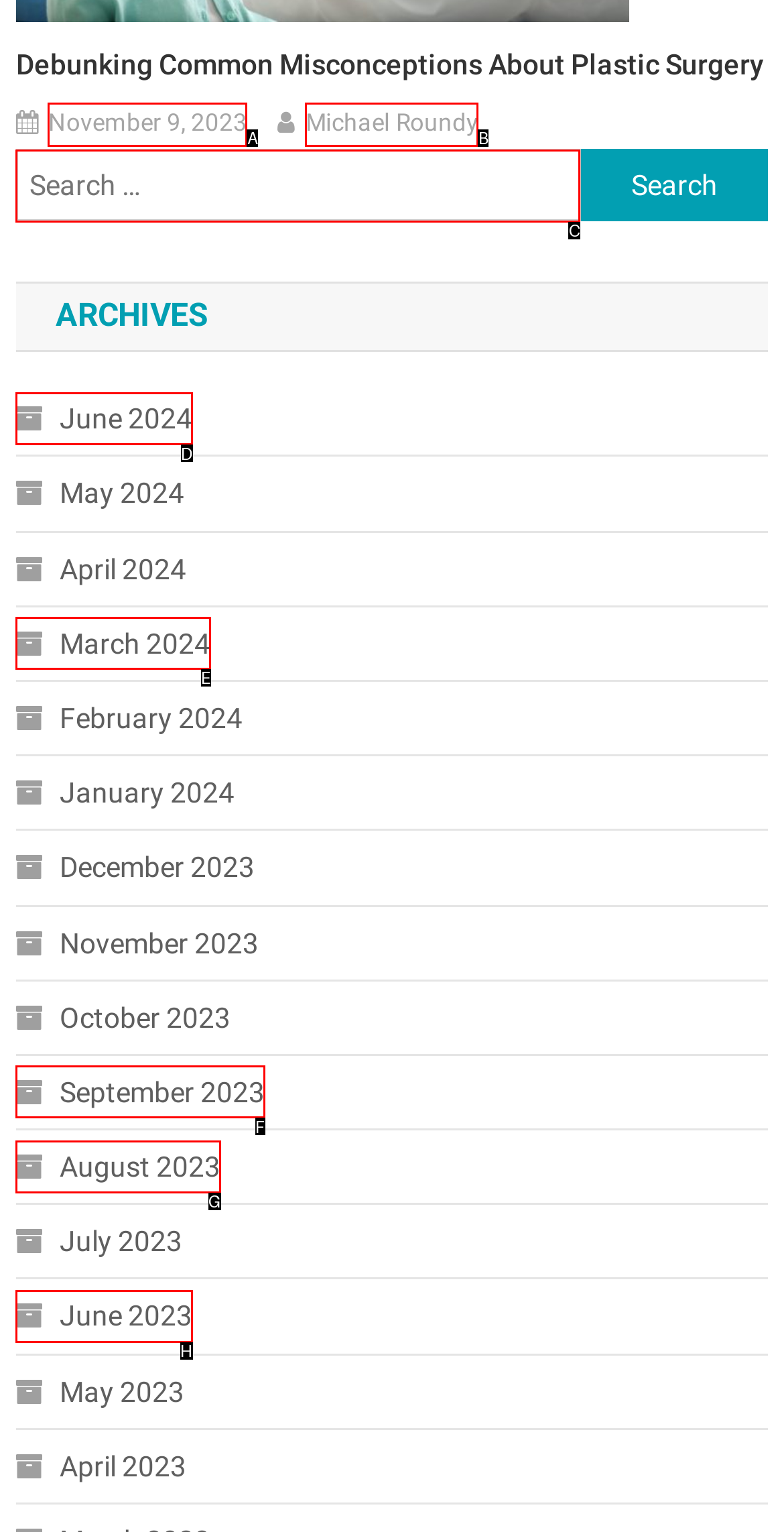Which option is described as follows: Our Investors & Advisors
Answer with the letter of the matching option directly.

None